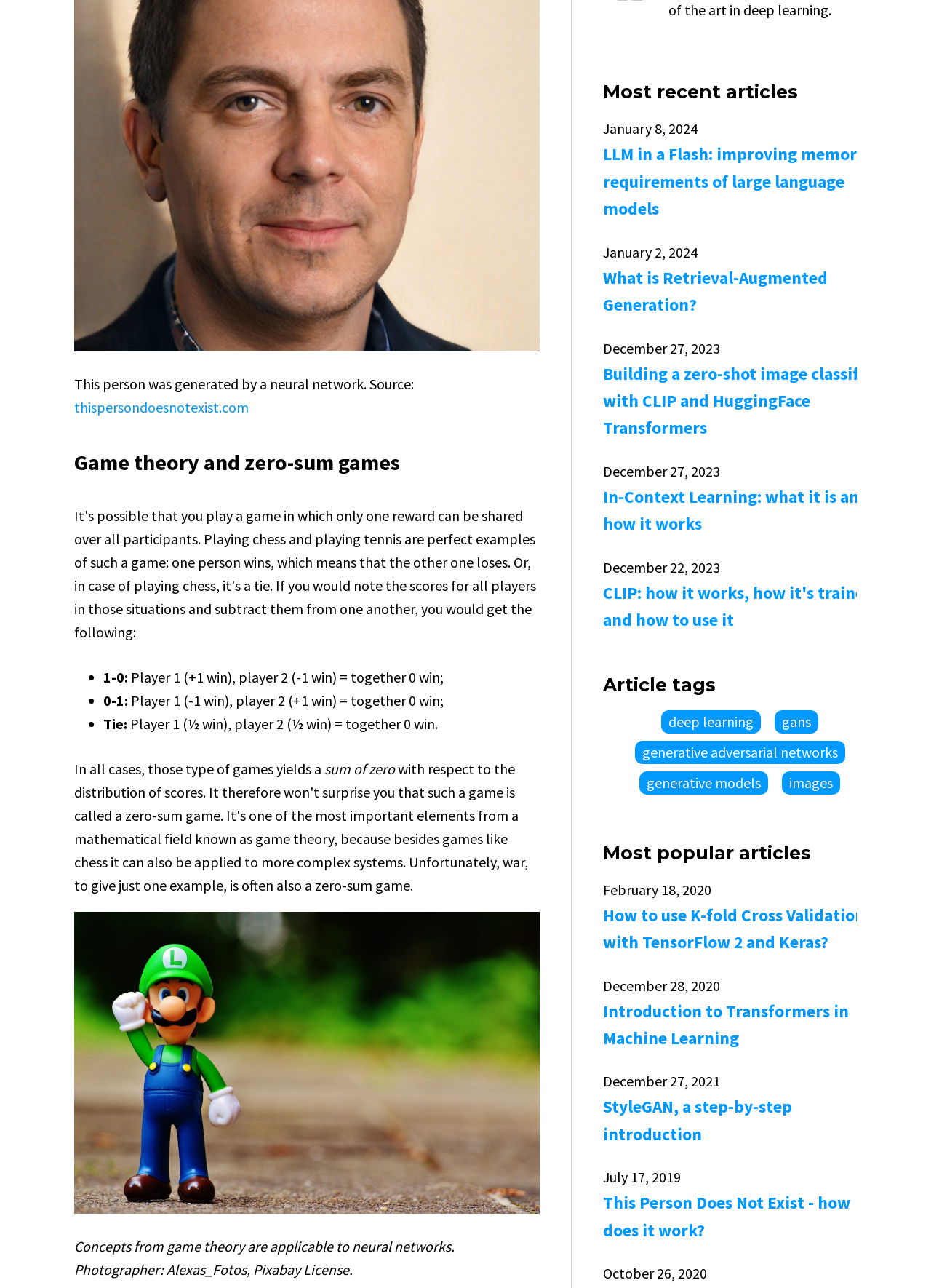Determine the bounding box coordinates of the clickable region to carry out the instruction: "Read the article about LLM in a Flash".

[0.648, 0.109, 0.953, 0.173]